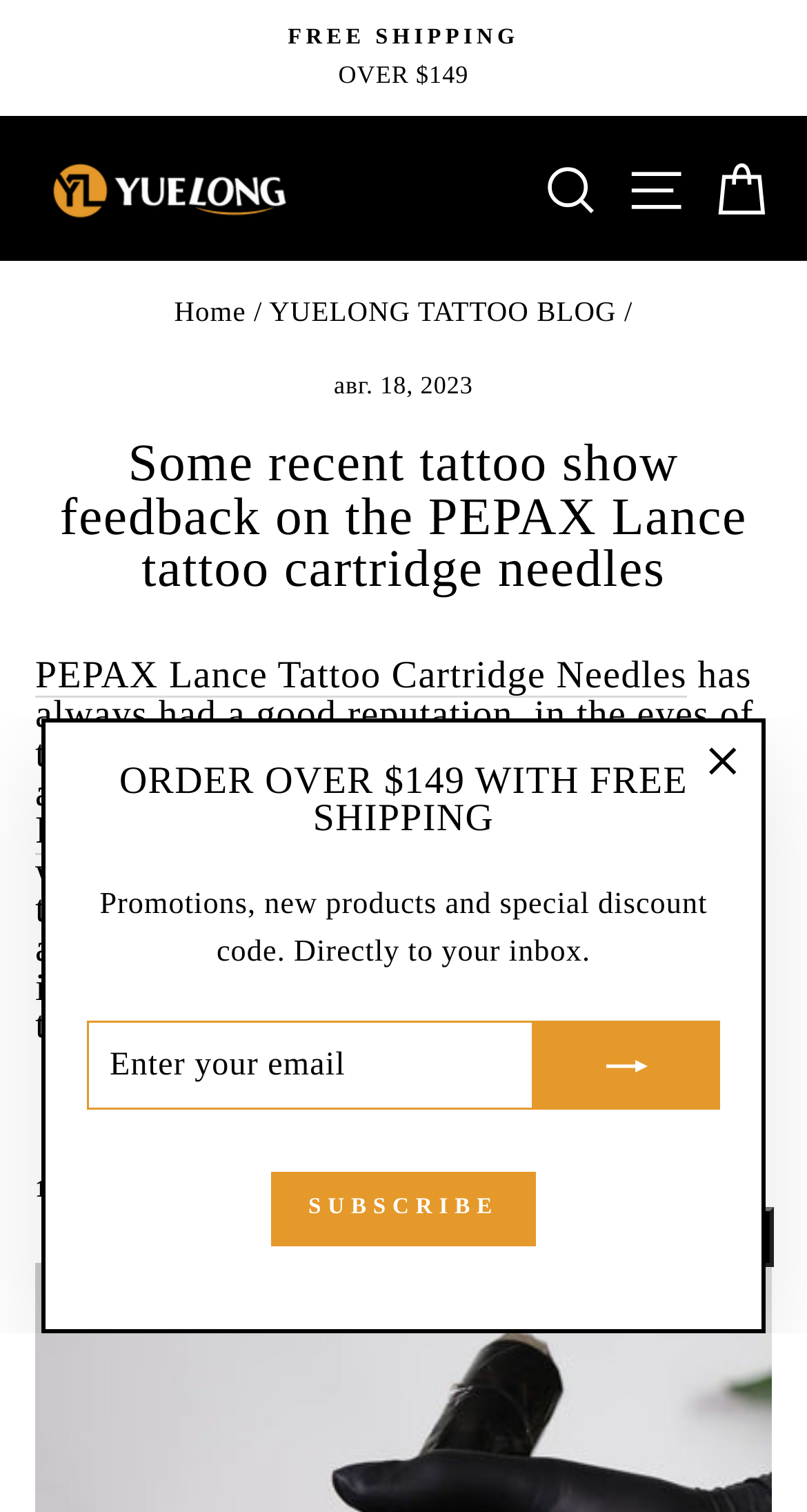What is the name of the tattoo cartridge needles?
Using the image as a reference, deliver a detailed and thorough answer to the question.

I found the answer by looking at the heading that describes the product, which says 'PEPAX Lance Tattoo Cartridge Needles has always had a good reputation...'.